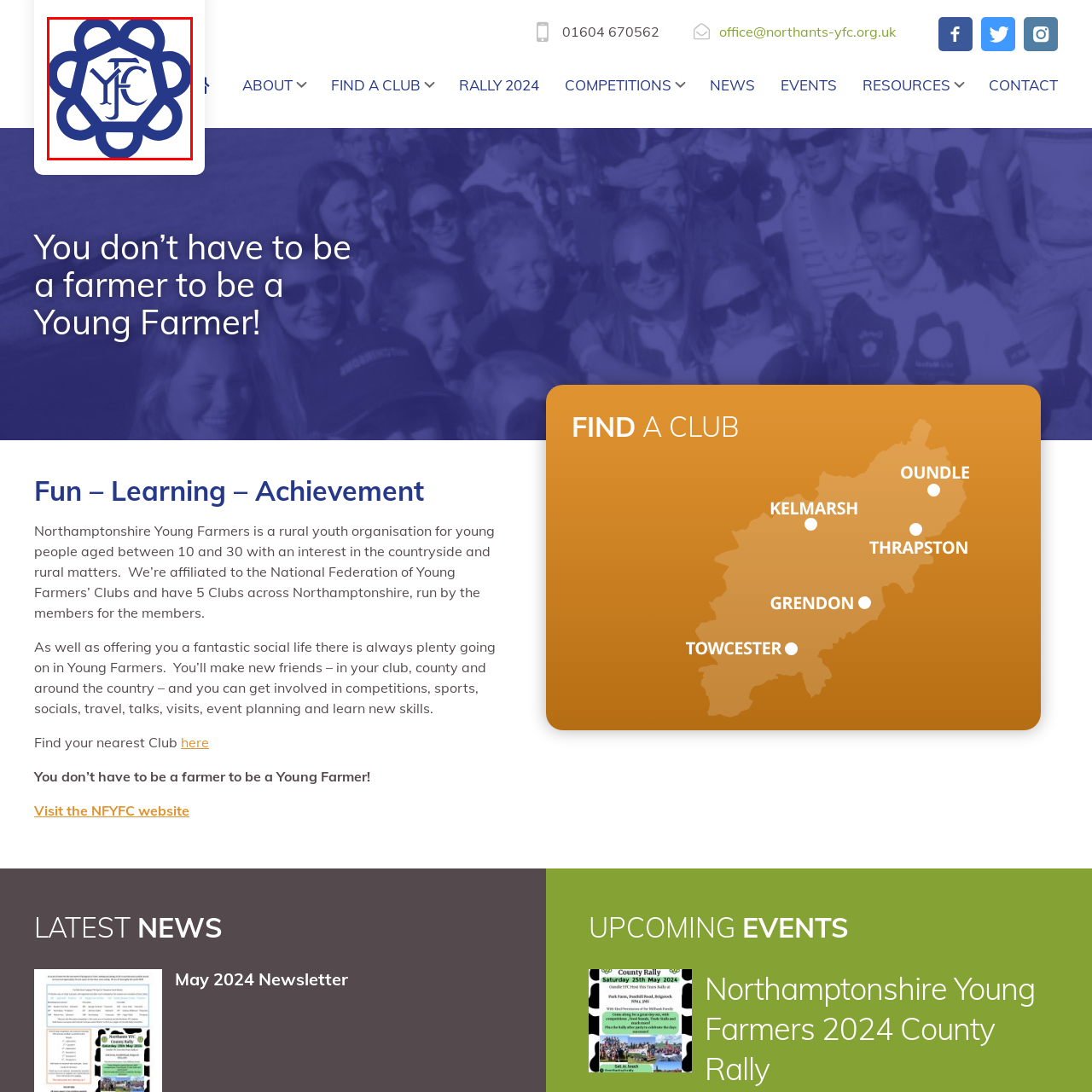What age range is invited to participate in the events and clubs?
Please look at the image marked with a red bounding box and provide a one-word or short-phrase answer based on what you see.

10 to 30